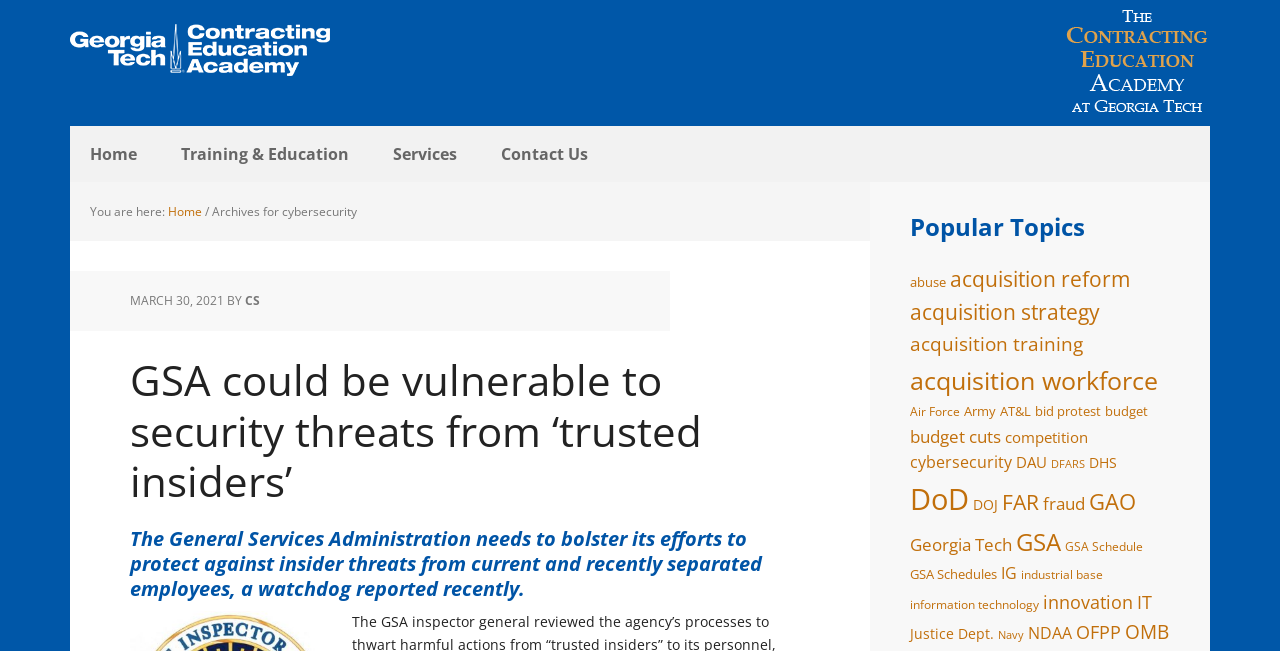Could you highlight the region that needs to be clicked to execute the instruction: "Click on the 'GSA could be vulnerable to security threats from ‘trusted insiders’' article"?

[0.102, 0.539, 0.548, 0.782]